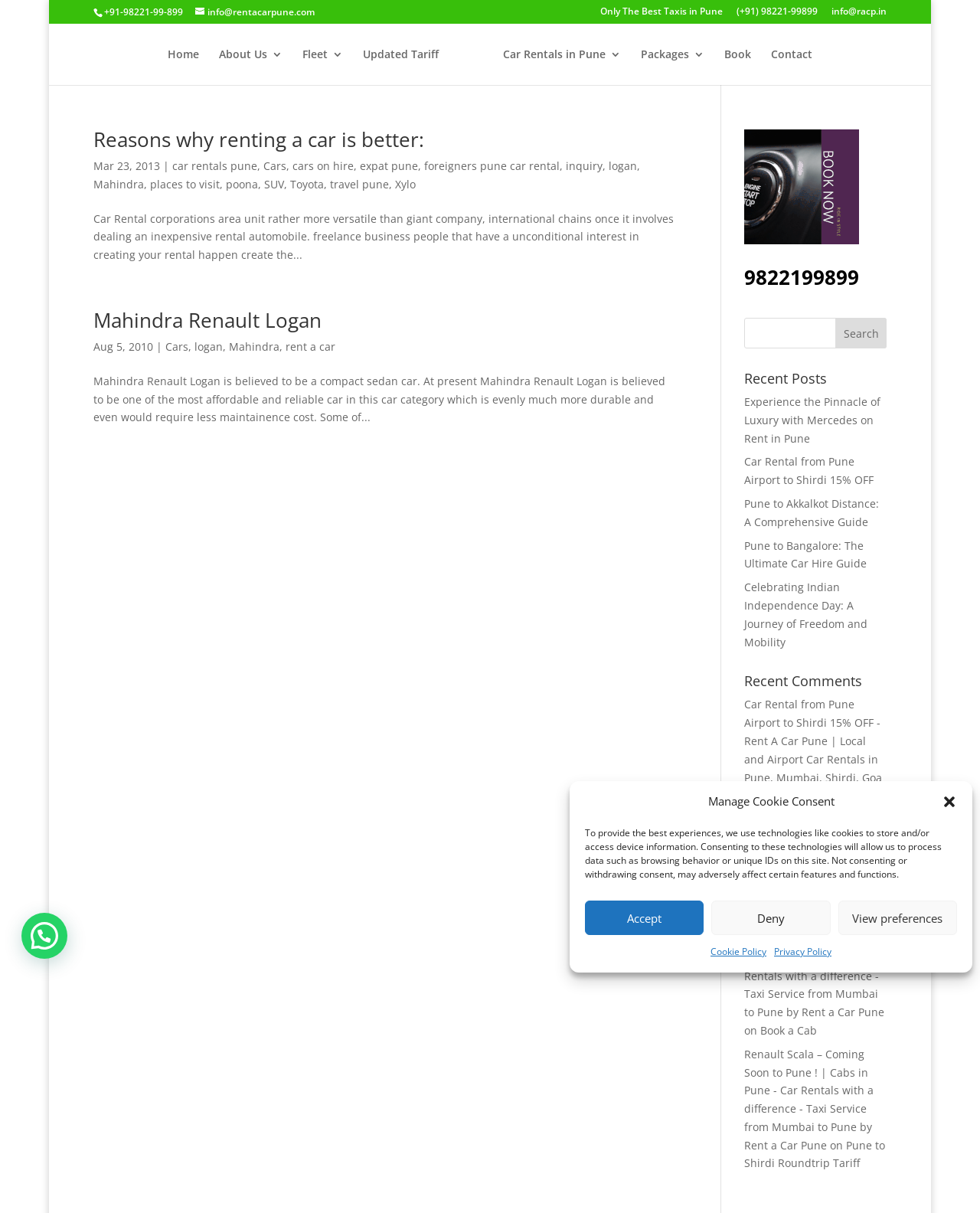Find the bounding box coordinates of the element you need to click on to perform this action: 'Search for a car rental'. The coordinates should be represented by four float values between 0 and 1, in the format [left, top, right, bottom].

[0.759, 0.262, 0.905, 0.287]